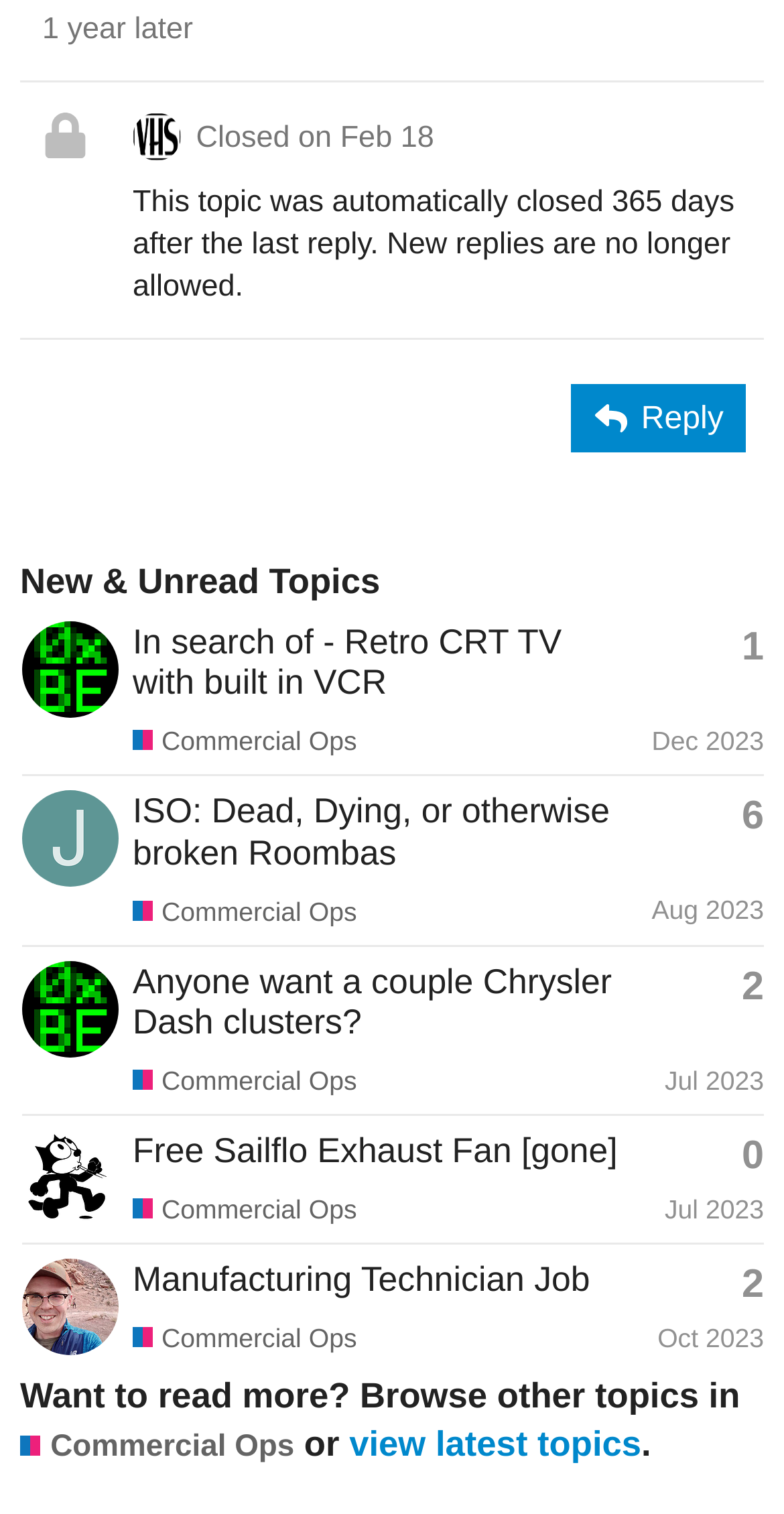Please identify the bounding box coordinates of the element I should click to complete this instruction: 'View latest topics'. The coordinates should be given as four float numbers between 0 and 1, like this: [left, top, right, bottom].

[0.445, 0.941, 0.818, 0.967]